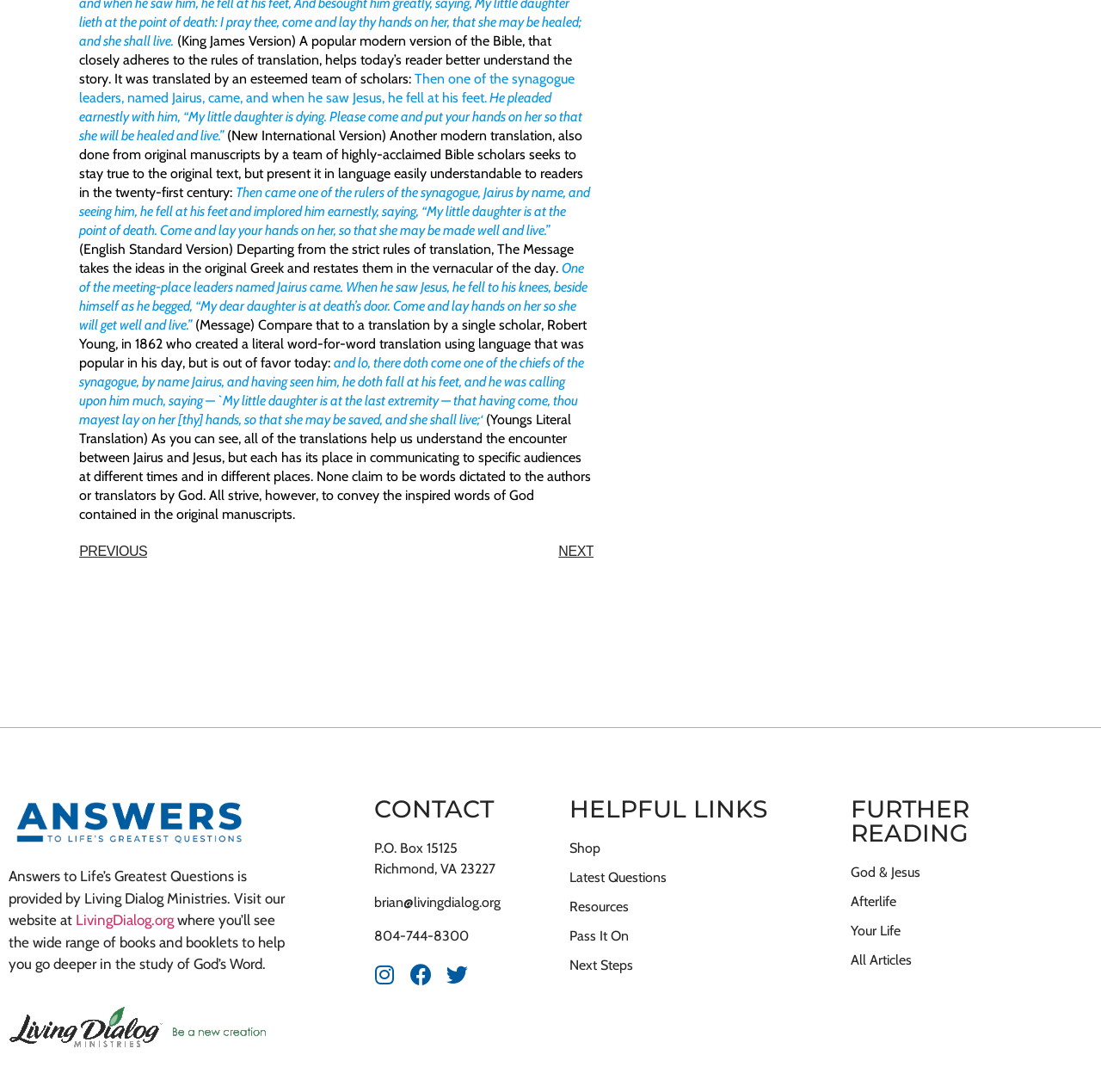Can you pinpoint the bounding box coordinates for the clickable element required for this instruction: "View 'Latest Questions'"? The coordinates should be four float numbers between 0 and 1, i.e., [left, top, right, bottom].

[0.517, 0.795, 0.757, 0.814]